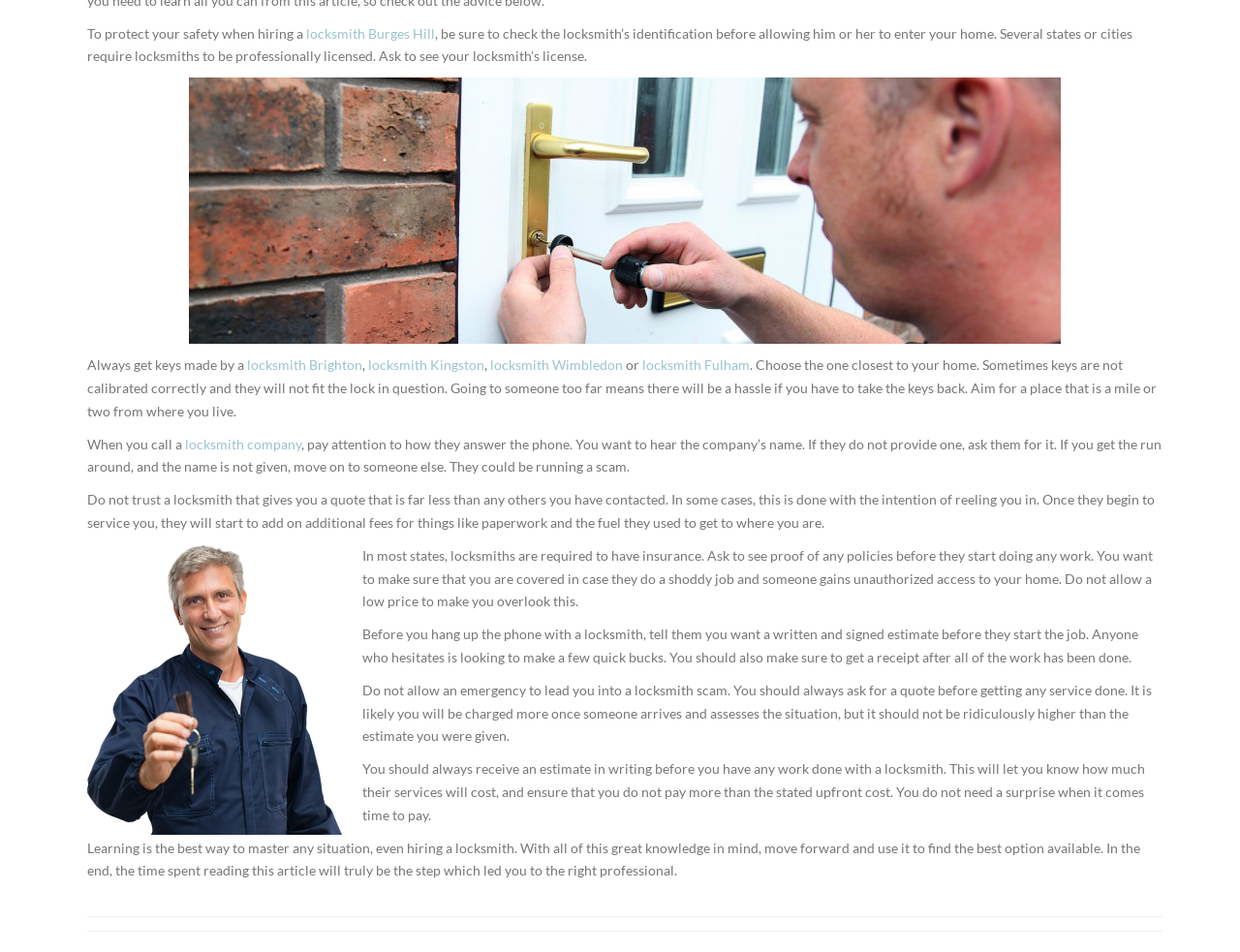From the screenshot, find the bounding box of the UI element matching this description: "locksmith Burges Hill". Supply the bounding box coordinates in the form [left, top, right, bottom], each a float between 0 and 1.

[0.247, 0.026, 0.351, 0.043]